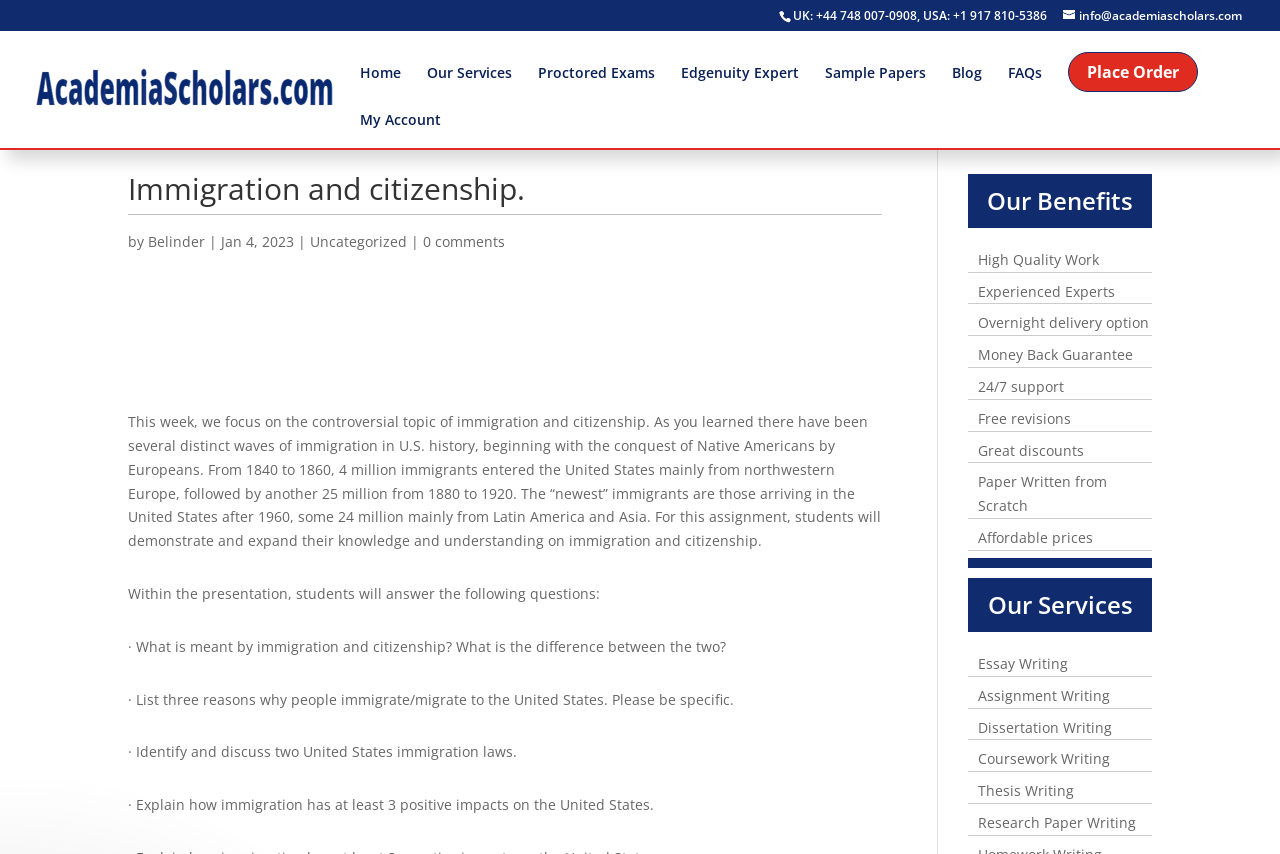Highlight the bounding box coordinates of the region I should click on to meet the following instruction: "Search for something".

[0.053, 0.036, 0.953, 0.038]